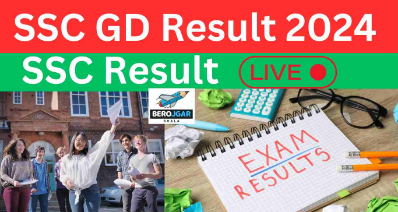Provide your answer to the question using just one word or phrase: What is the name of the platform visible in the image?

Berojgar Shala